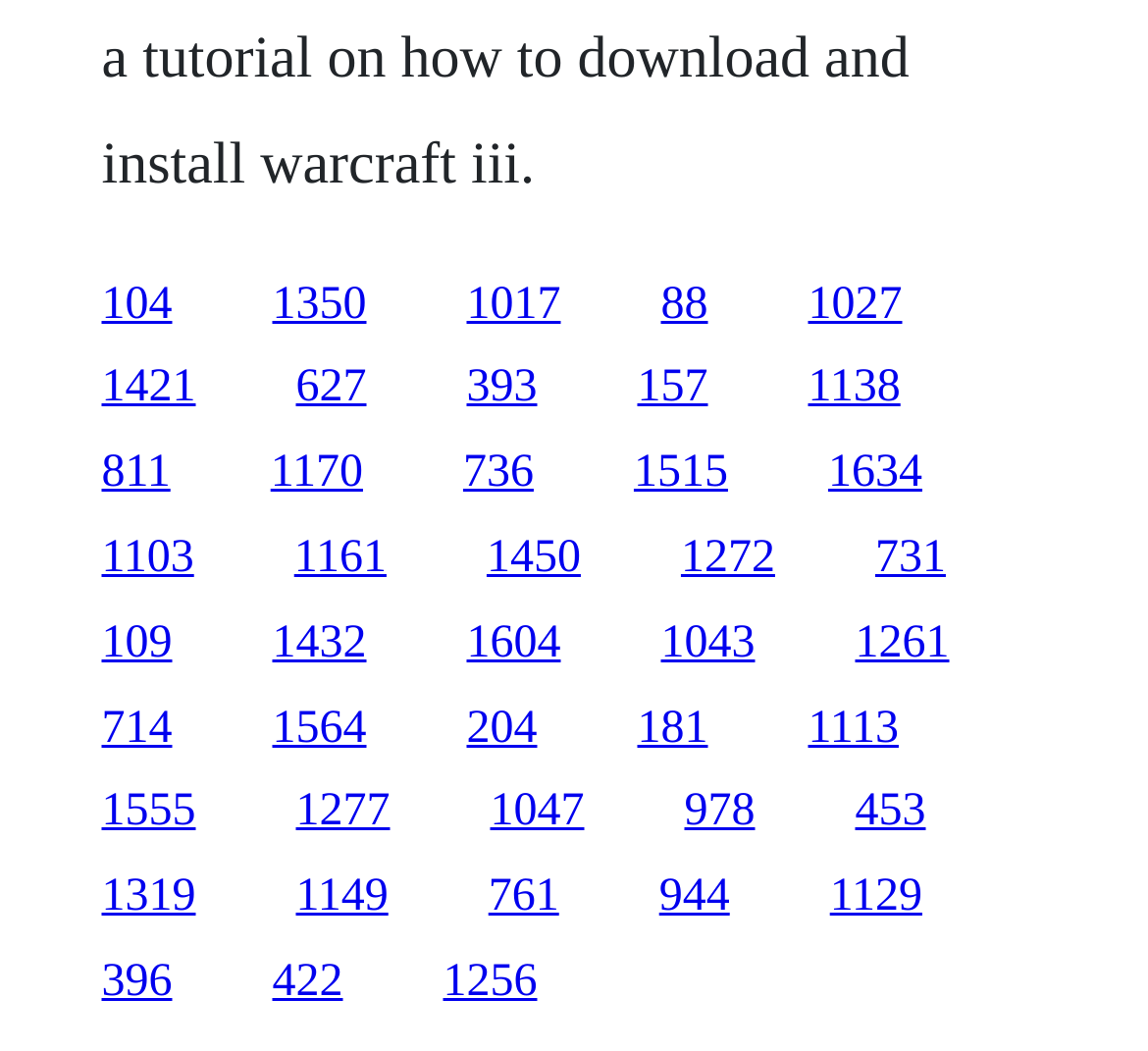Please determine the bounding box coordinates of the element to click in order to execute the following instruction: "visit the second link". The coordinates should be four float numbers between 0 and 1, specified as [left, top, right, bottom].

[0.237, 0.265, 0.319, 0.313]